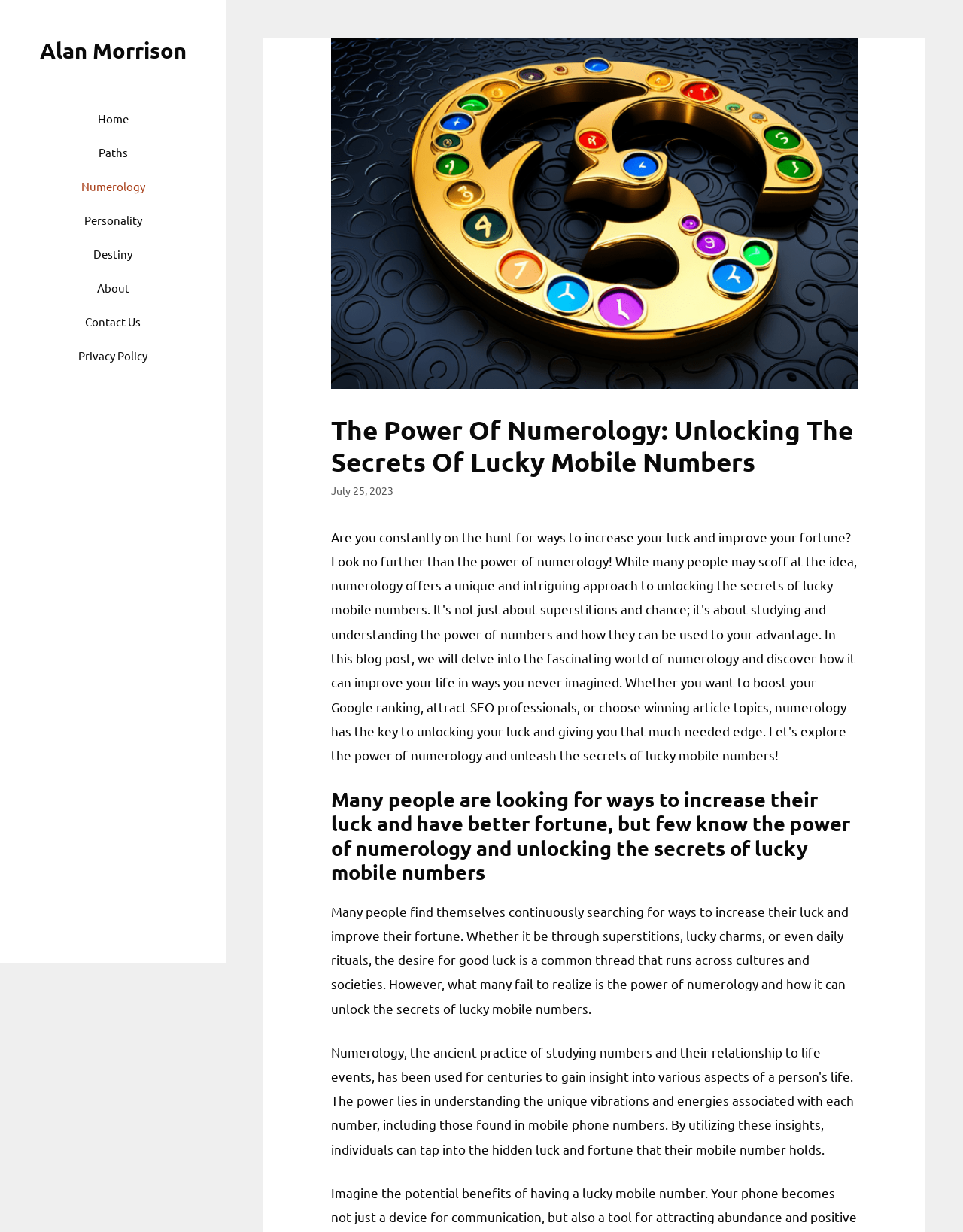What is the navigation menu?
Based on the image, give a concise answer in the form of a single word or short phrase.

Home, Paths, Numerology, etc.